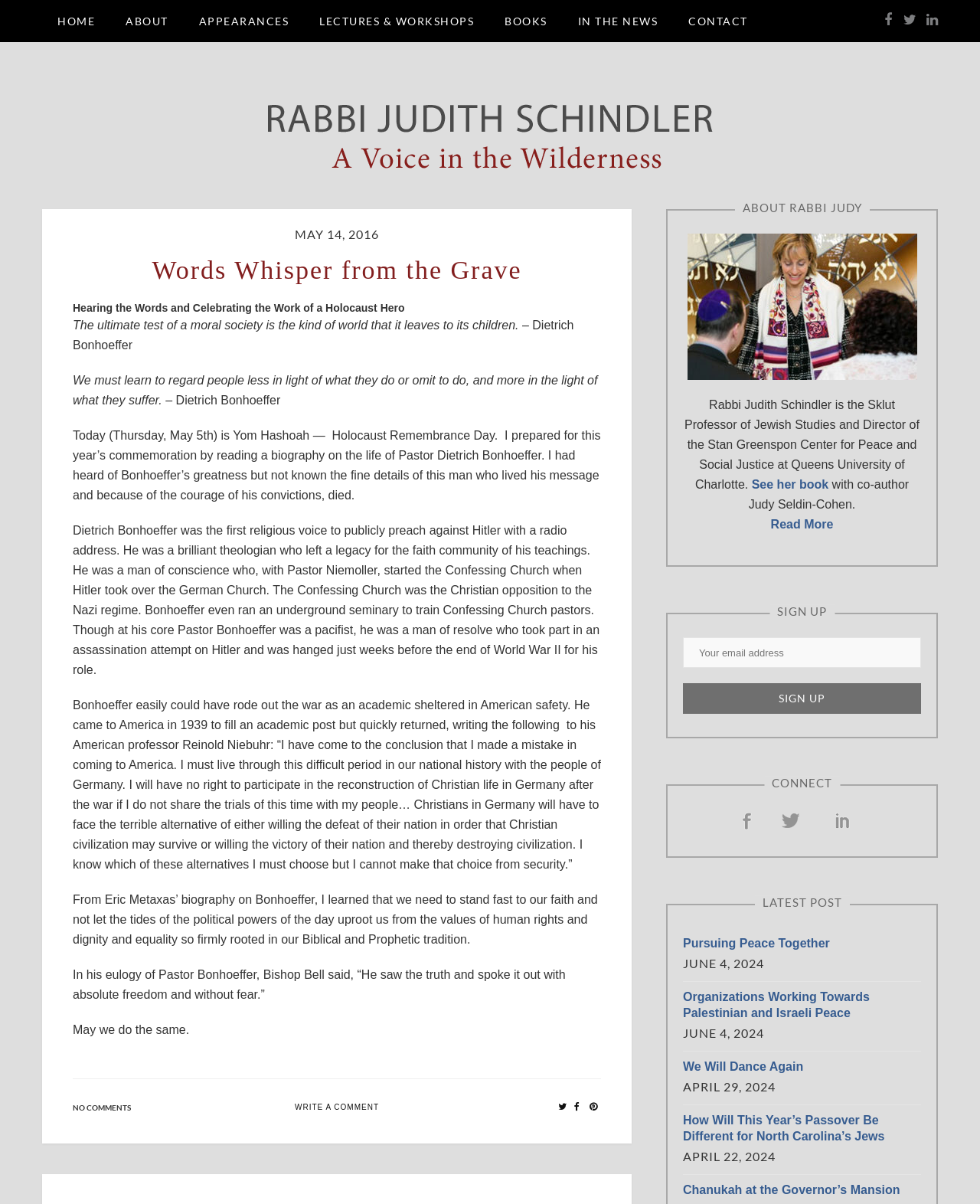Please identify the bounding box coordinates of the element that needs to be clicked to perform the following instruction: "Sign up with your email address".

[0.697, 0.529, 0.94, 0.555]